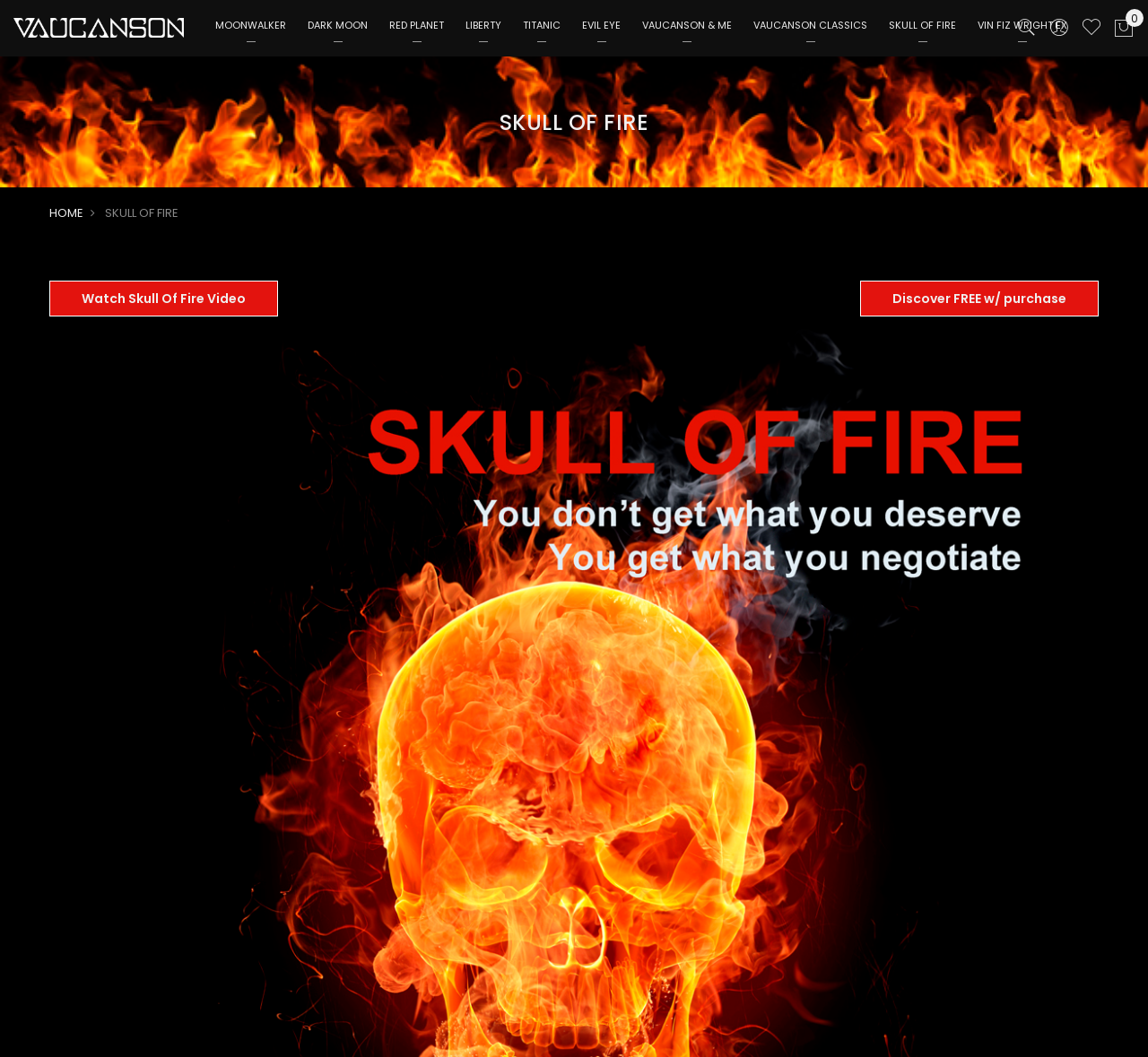Locate the bounding box coordinates of the region to be clicked to comply with the following instruction: "Click on EVIL EYE link". The coordinates must be four float numbers between 0 and 1, in the form [left, top, right, bottom].

[0.498, 0.0, 0.55, 0.049]